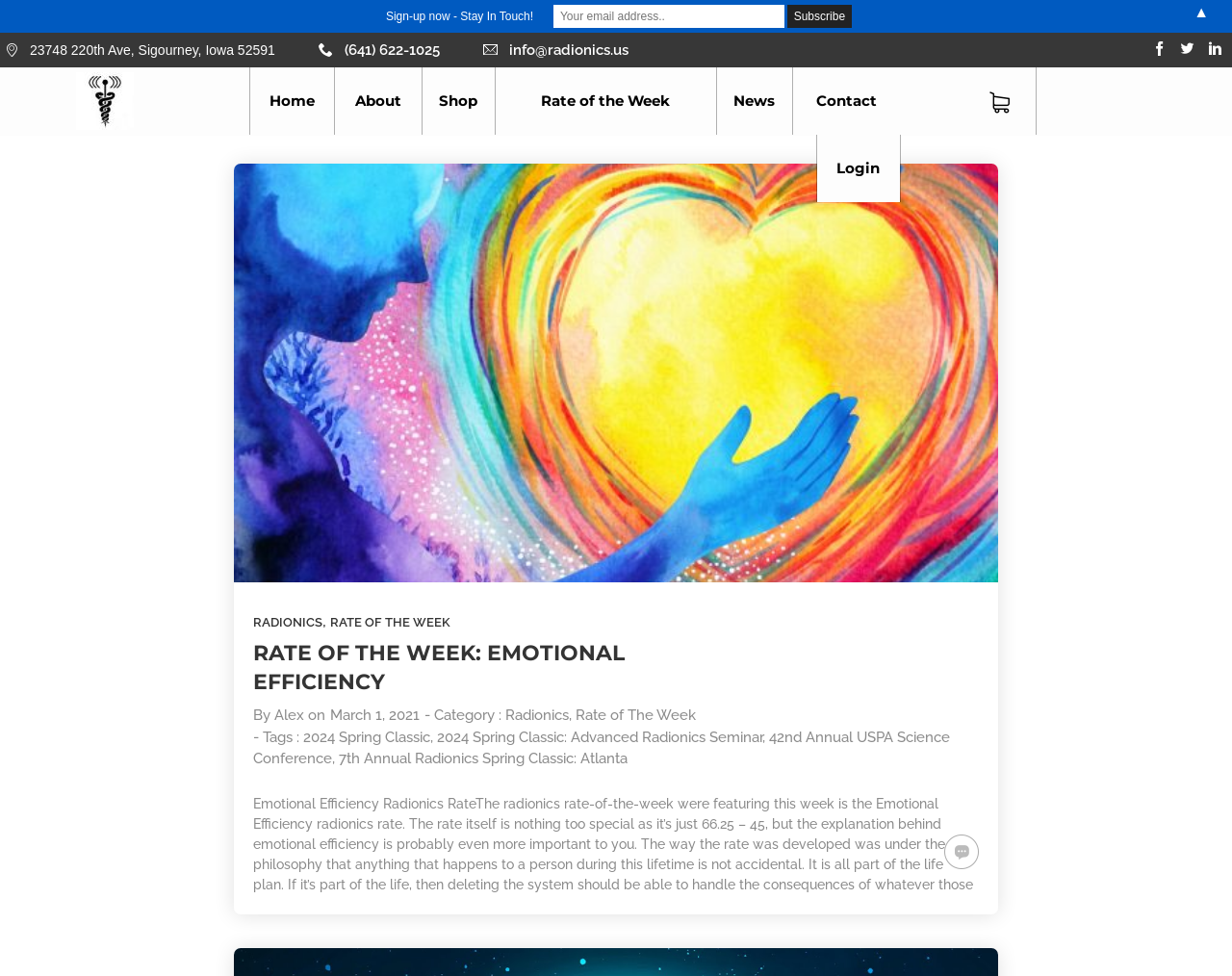Respond concisely with one word or phrase to the following query:
How many links are in the 'Rate of the Week' section?

3